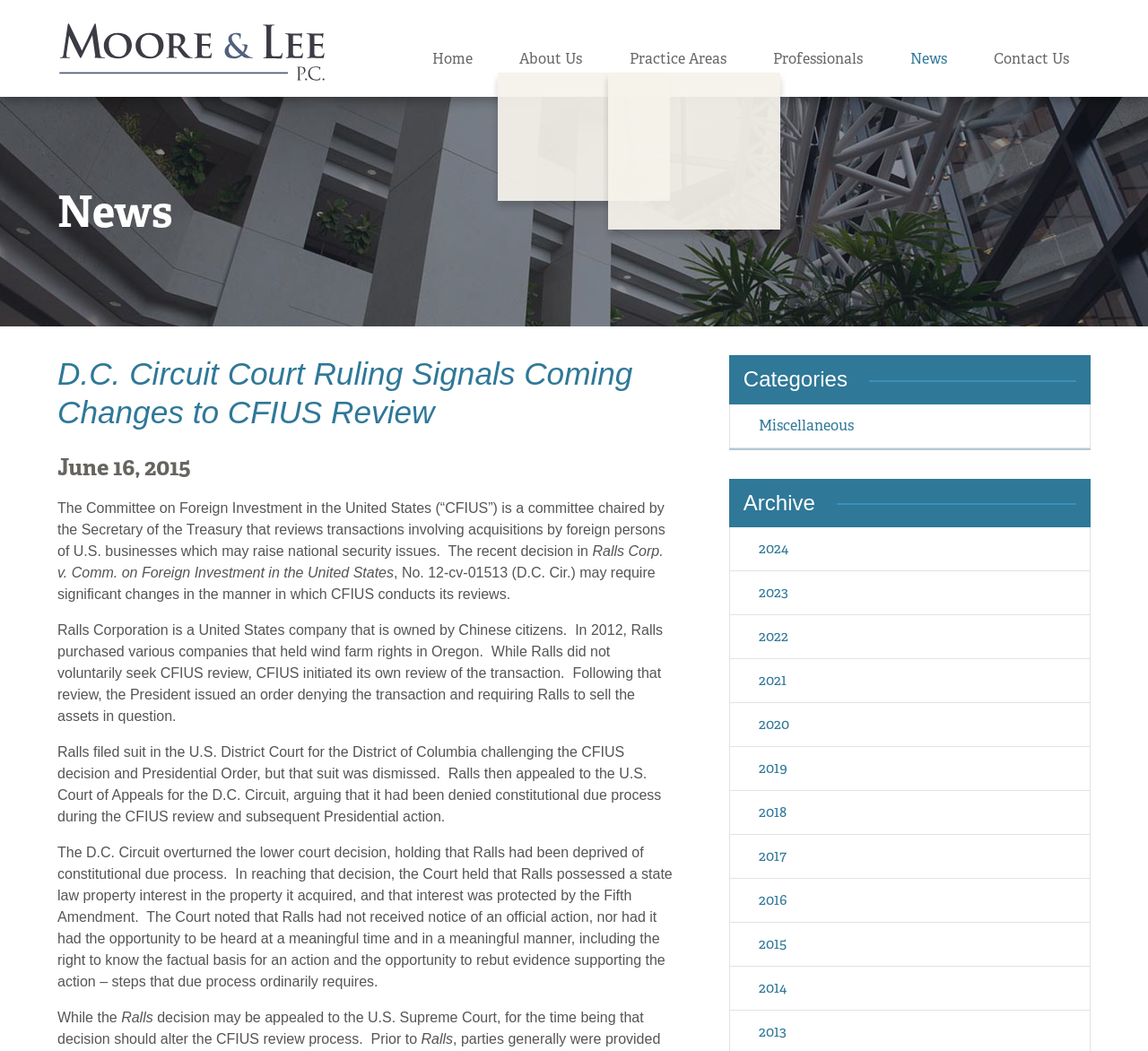Please find the bounding box coordinates of the clickable region needed to complete the following instruction: "Read the news about 'D.C. Circuit Court Ruling Signals Coming Changes to CFIUS Review'". The bounding box coordinates must consist of four float numbers between 0 and 1, i.e., [left, top, right, bottom].

[0.05, 0.338, 0.59, 0.41]